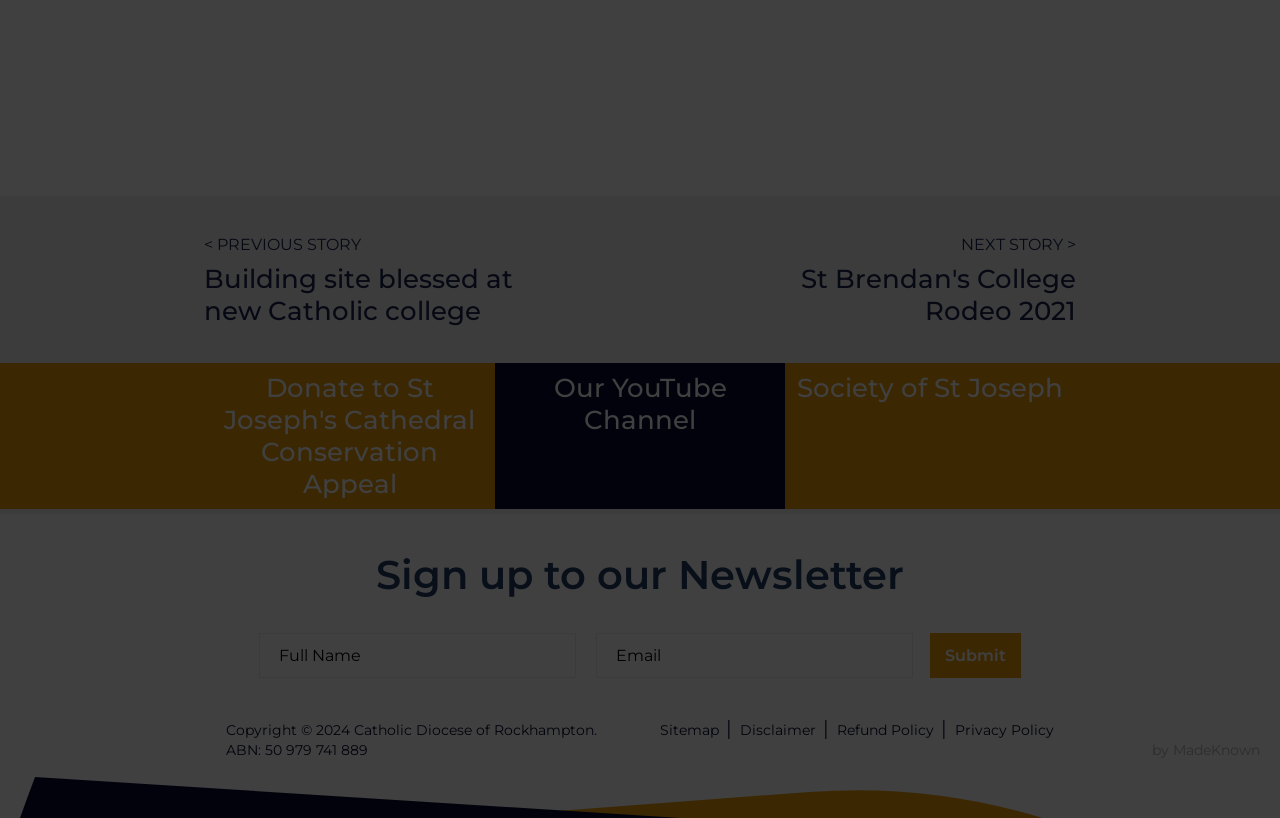Determine the bounding box coordinates for the area that needs to be clicked to fulfill this task: "Click on Mortgage". The coordinates must be given as four float numbers between 0 and 1, i.e., [left, top, right, bottom].

None